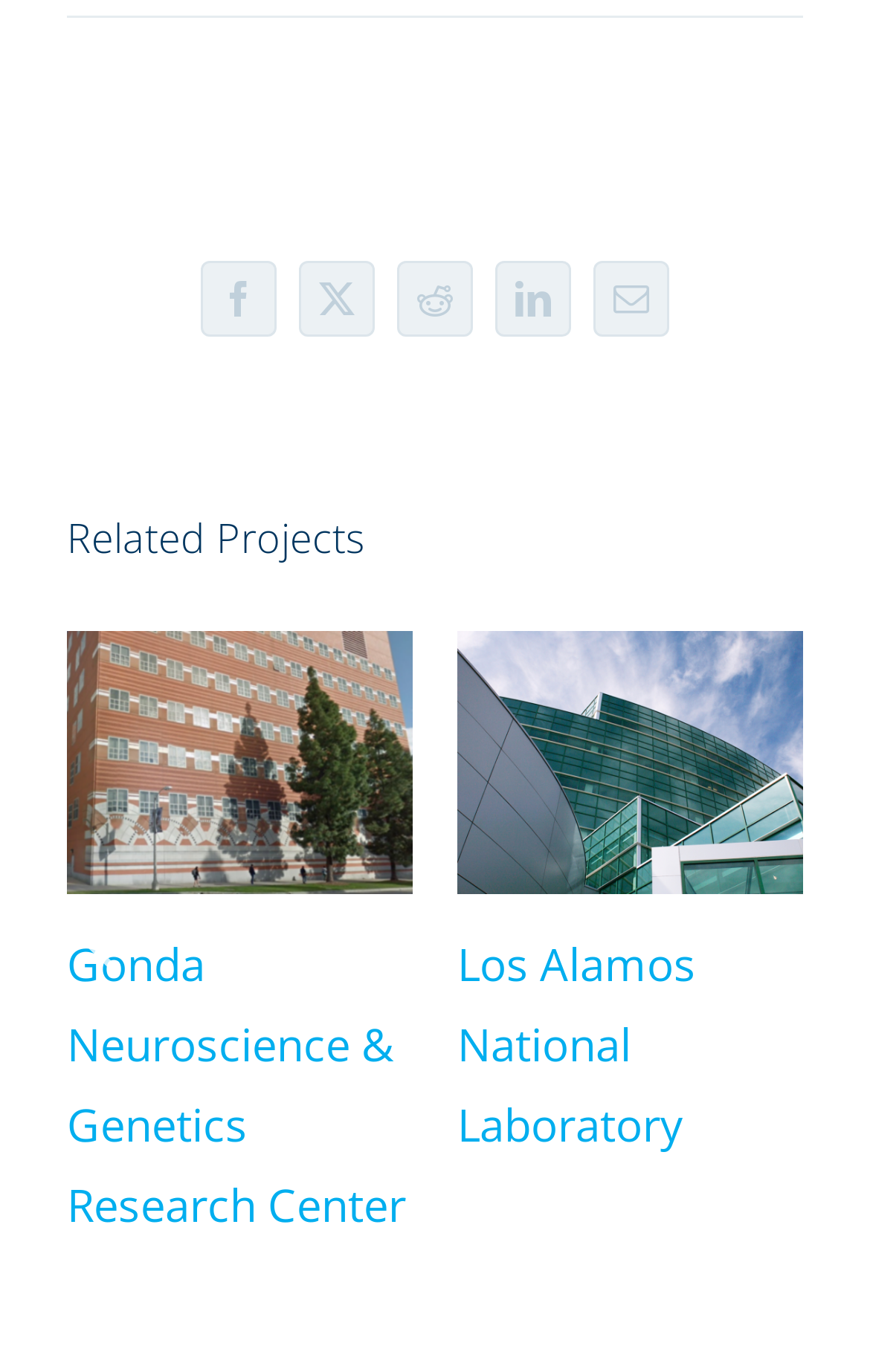Find the bounding box coordinates of the clickable area required to complete the following action: "Click Next slide".

[0.846, 0.632, 0.923, 0.681]